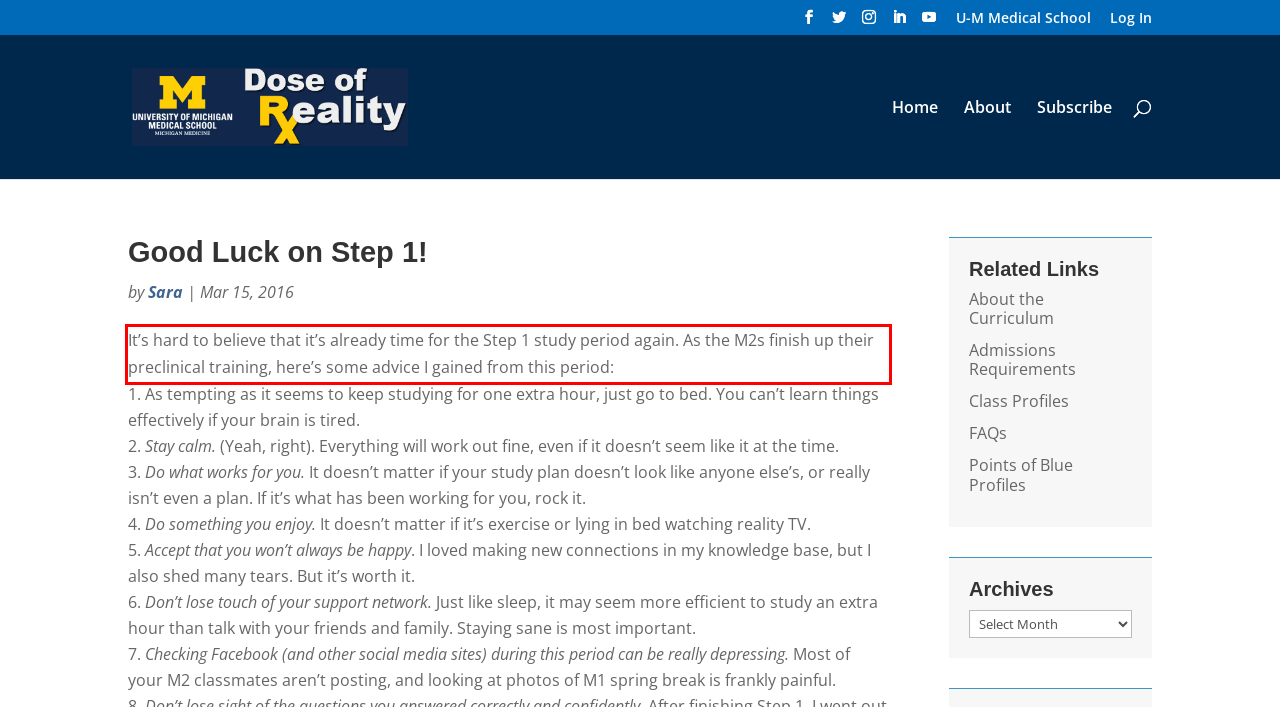Analyze the screenshot of a webpage where a red rectangle is bounding a UI element. Extract and generate the text content within this red bounding box.

It’s hard to believe that it’s already time for the Step 1 study period again. As the M2s finish up their preclinical training, here’s some advice I gained from this period: